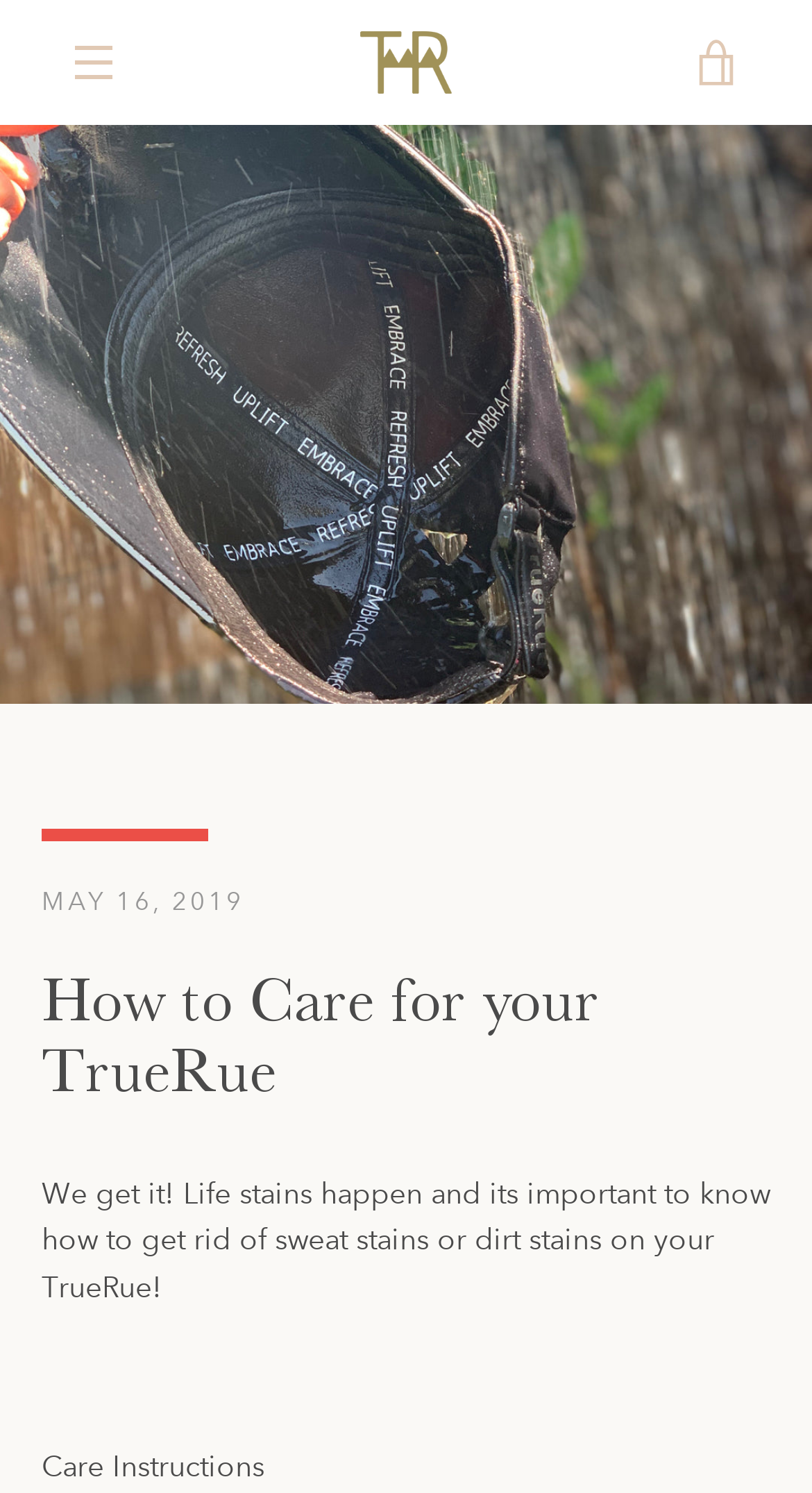Locate the bounding box coordinates of the element's region that should be clicked to carry out the following instruction: "View the CART". The coordinates need to be four float numbers between 0 and 1, i.e., [left, top, right, bottom].

[0.821, 0.007, 0.949, 0.077]